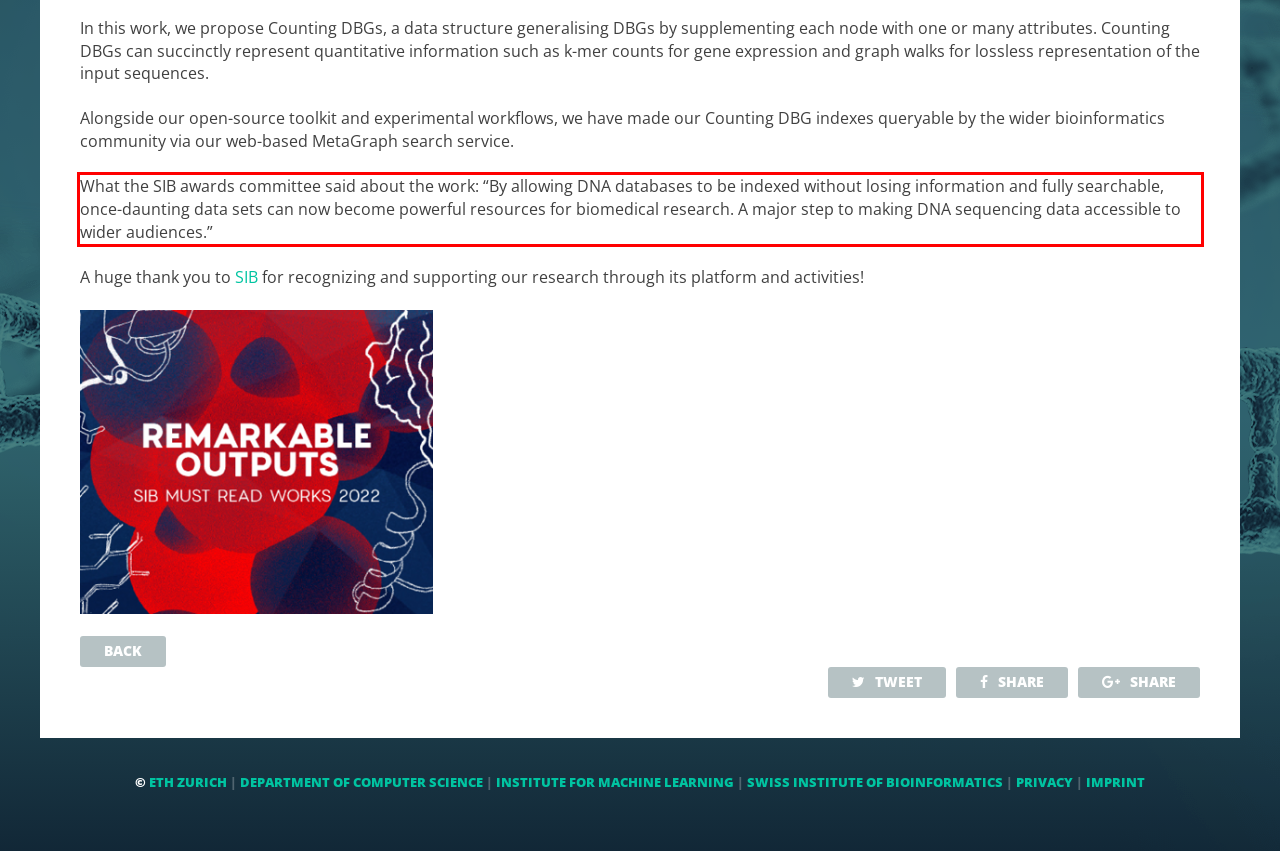Given a screenshot of a webpage, identify the red bounding box and perform OCR to recognize the text within that box.

What the SIB awards committee said about the work: “By allowing DNA databases to be indexed without losing information and fully searchable, once-daunting data sets can now become powerful resources for biomedical research. A major step to making DNA sequencing data accessible to wider audiences.”